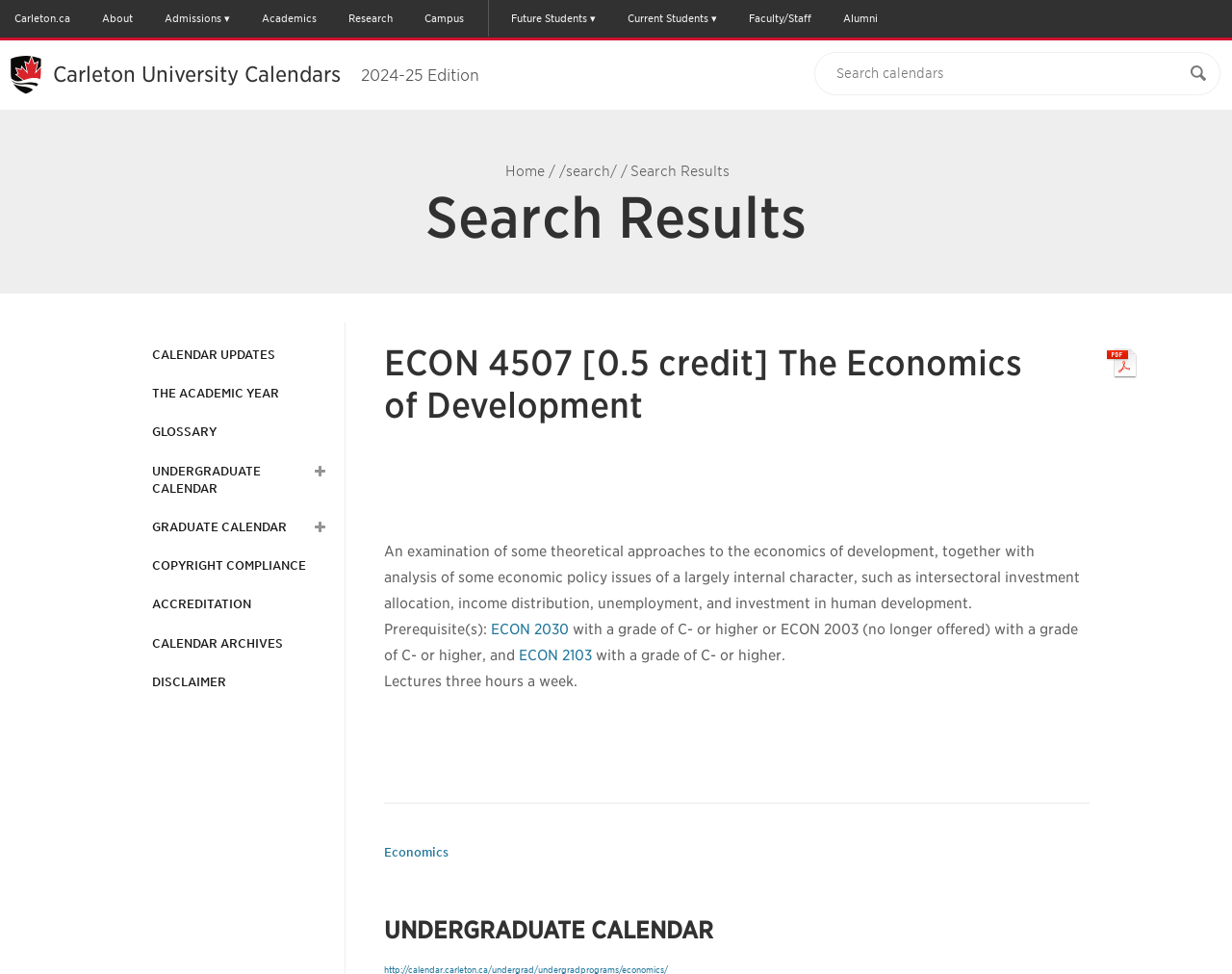Specify the bounding box coordinates for the region that must be clicked to perform the given instruction: "go to the last page".

None